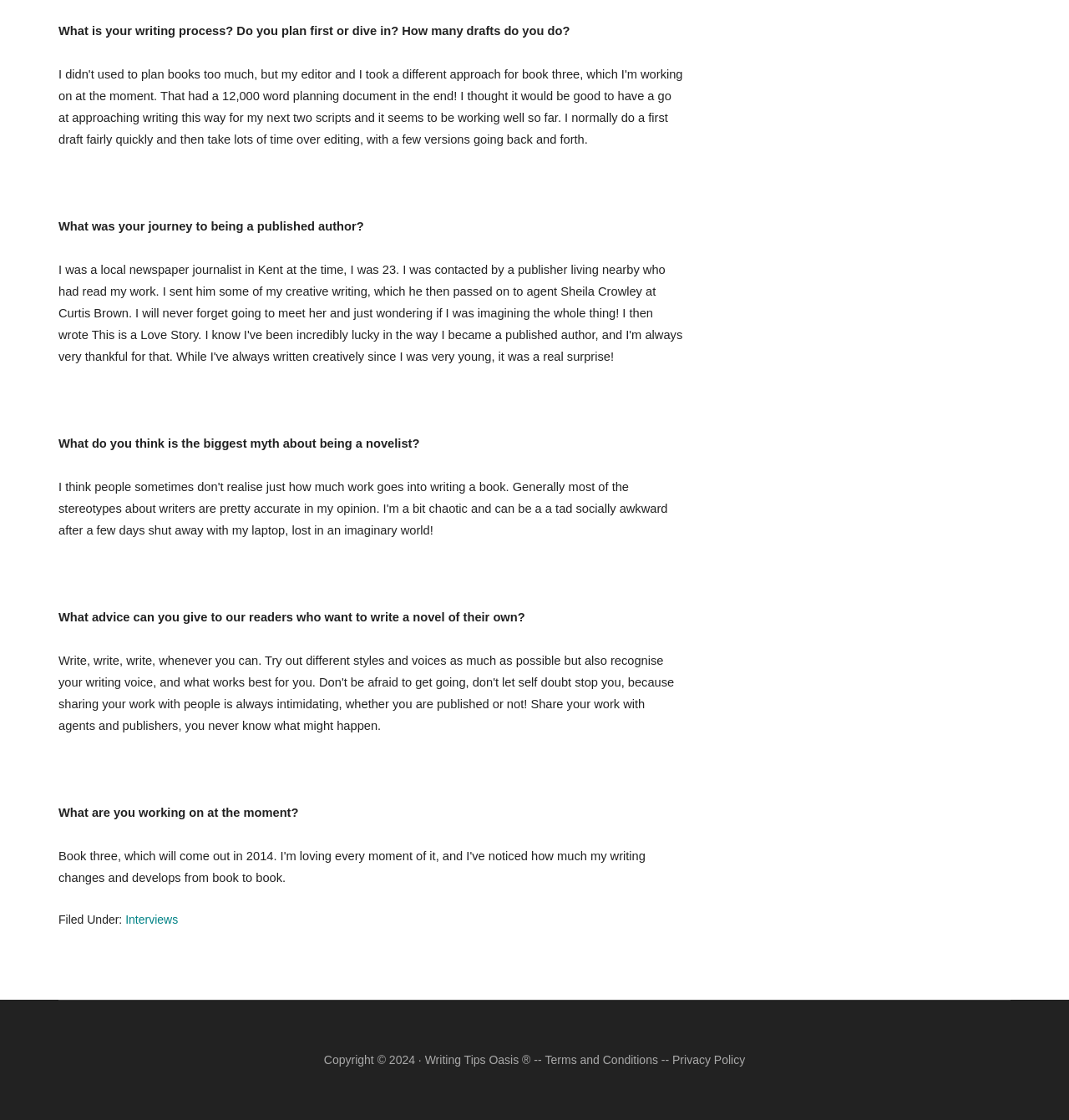What is the name of the website?
Answer with a single word or phrase by referring to the visual content.

Writing Tips Oasis